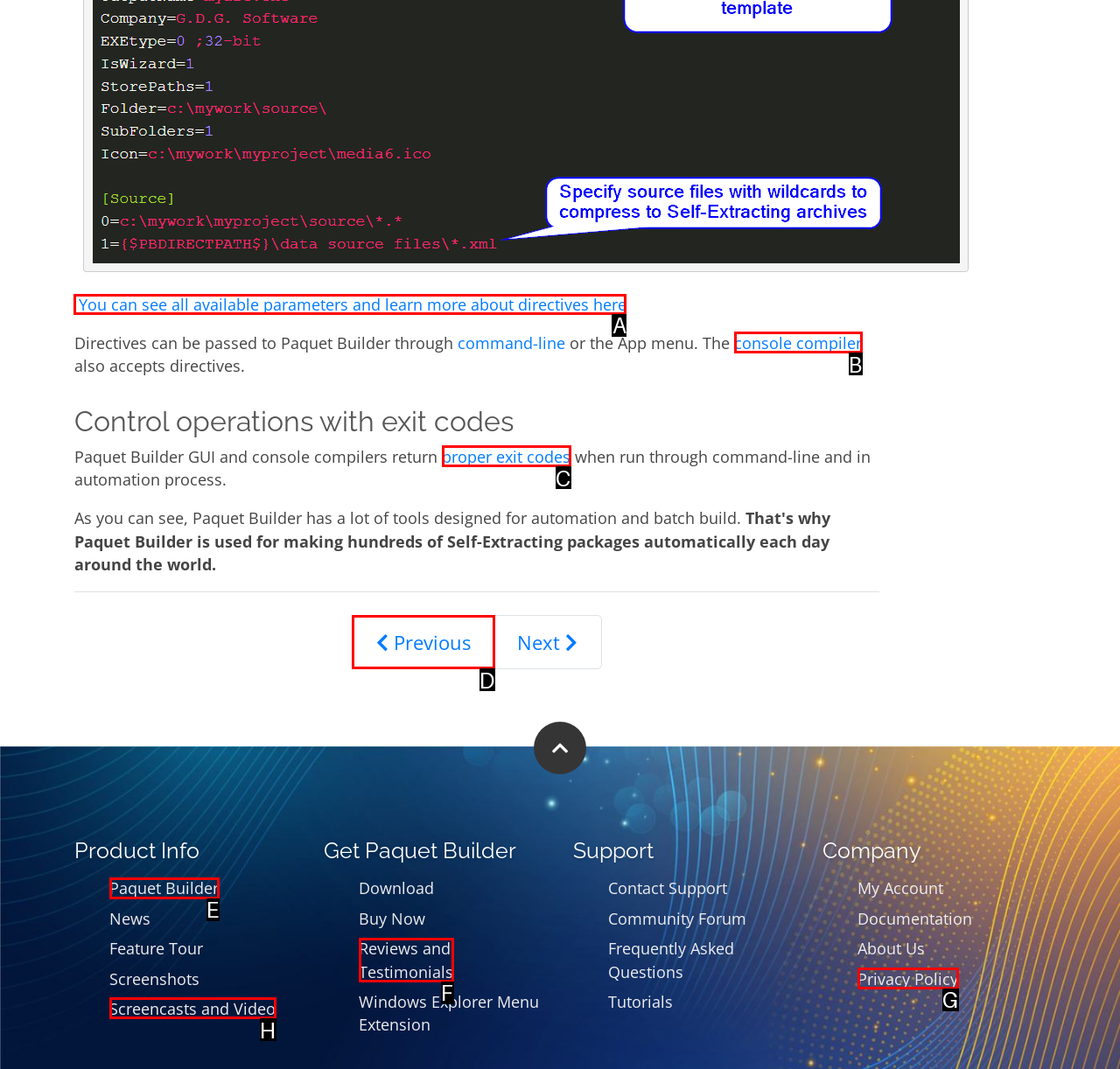Tell me which letter I should select to achieve the following goal: Learn more about directives
Answer with the corresponding letter from the provided options directly.

A